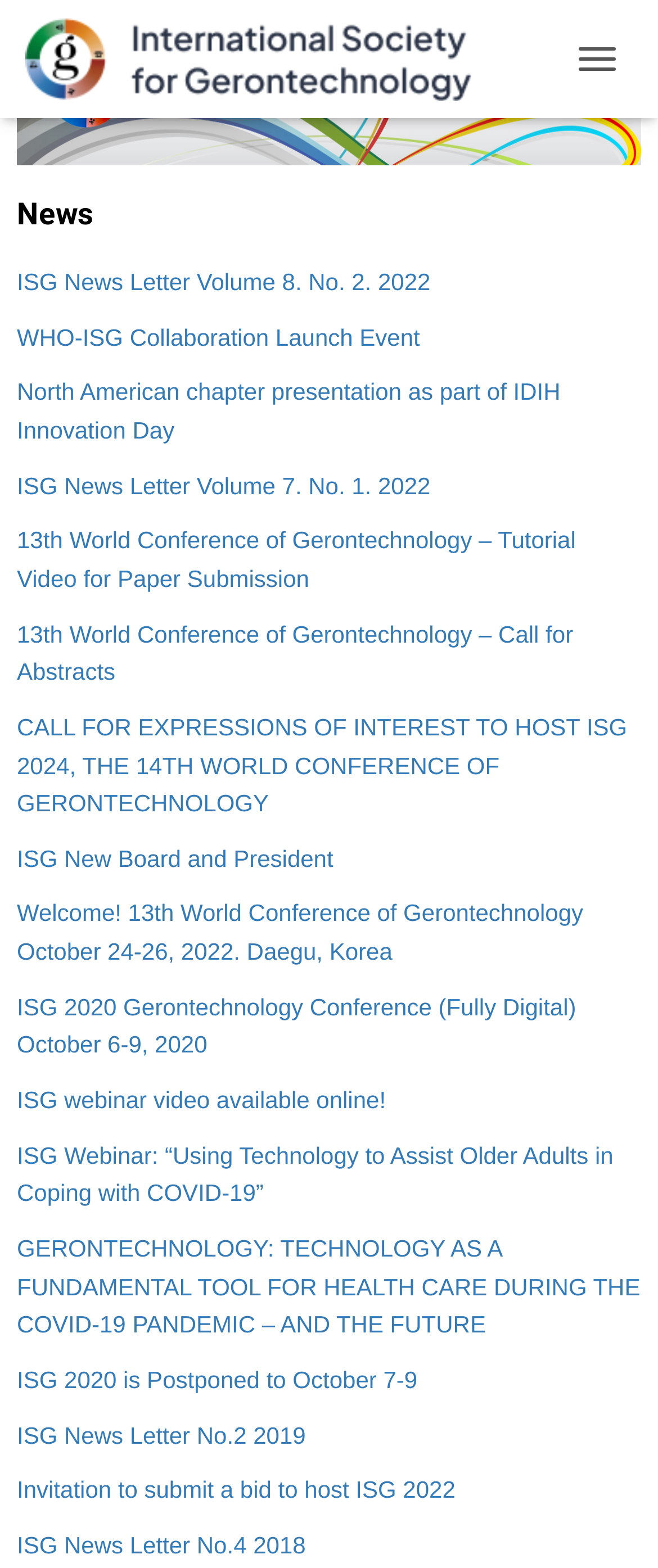Find the bounding box coordinates of the element to click in order to complete the given instruction: "View 13th World Conference of Gerontechnology – Tutorial Video for Paper Submission."

[0.026, 0.336, 0.875, 0.378]